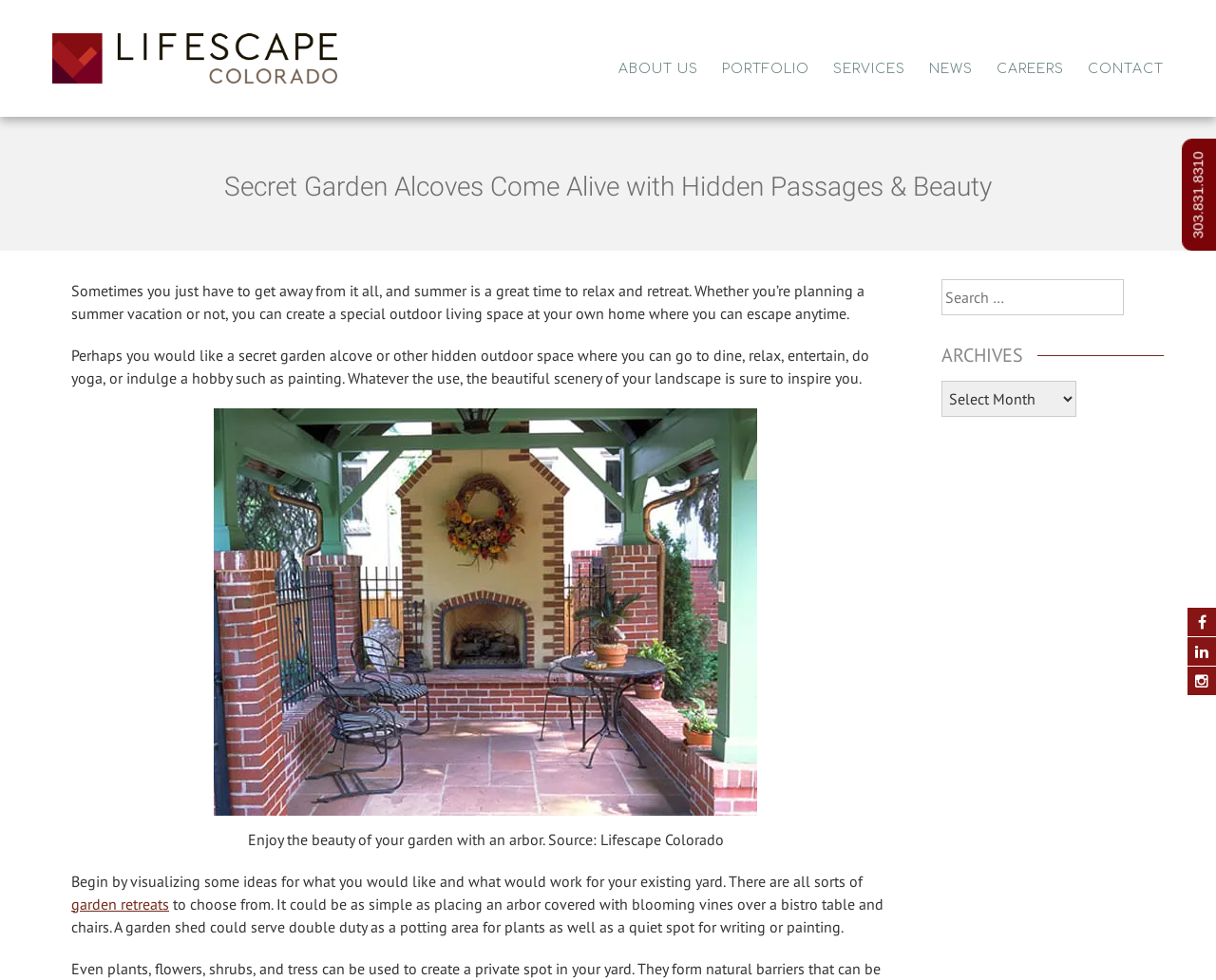Locate the bounding box coordinates of the area to click to fulfill this instruction: "Click on the 'Home' link". The bounding box should be presented as four float numbers between 0 and 1, in the order [left, top, right, bottom].

[0.043, 0.048, 0.277, 0.067]